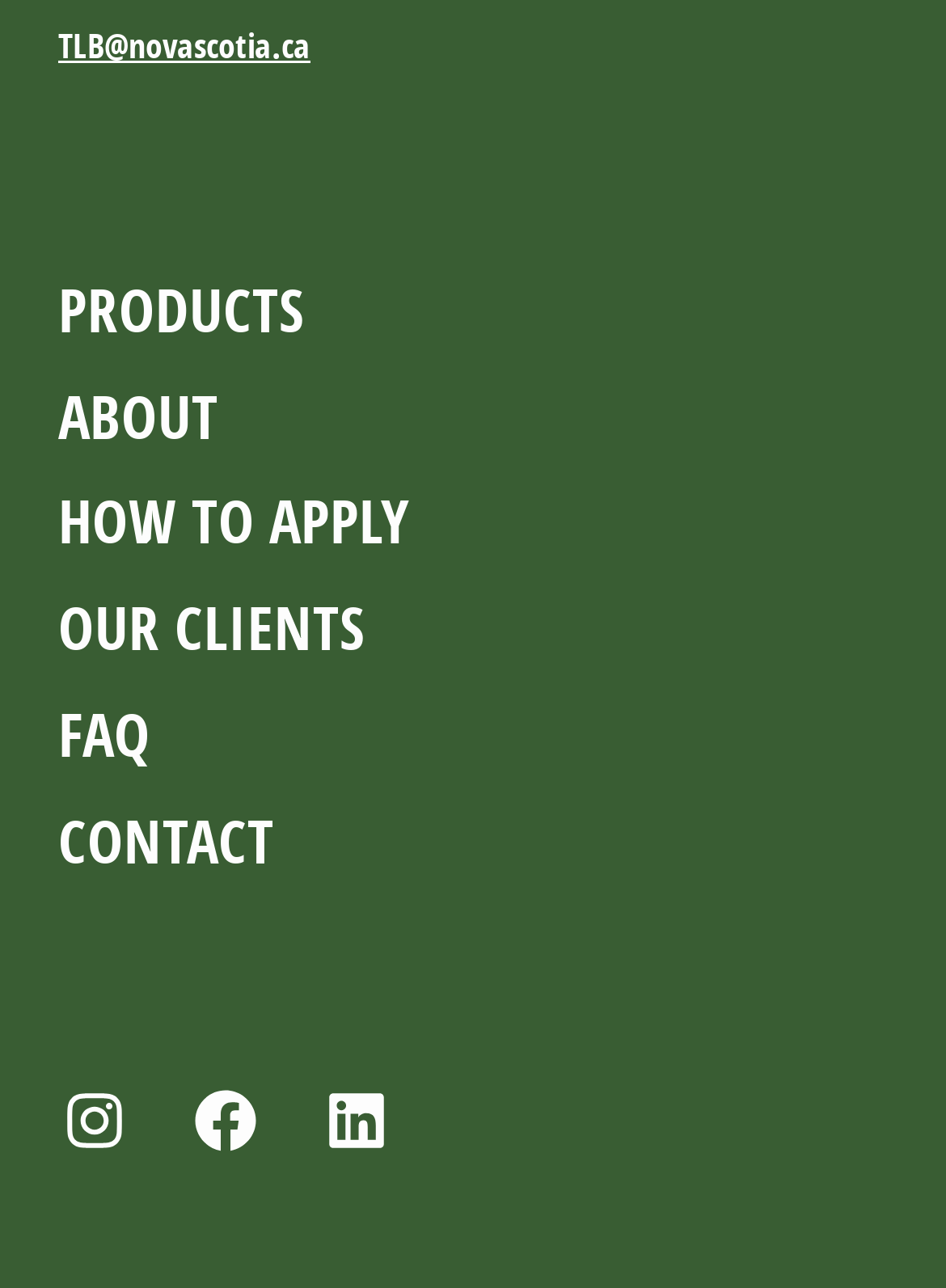Locate the bounding box of the UI element with the following description: "Presentation Folders".

None